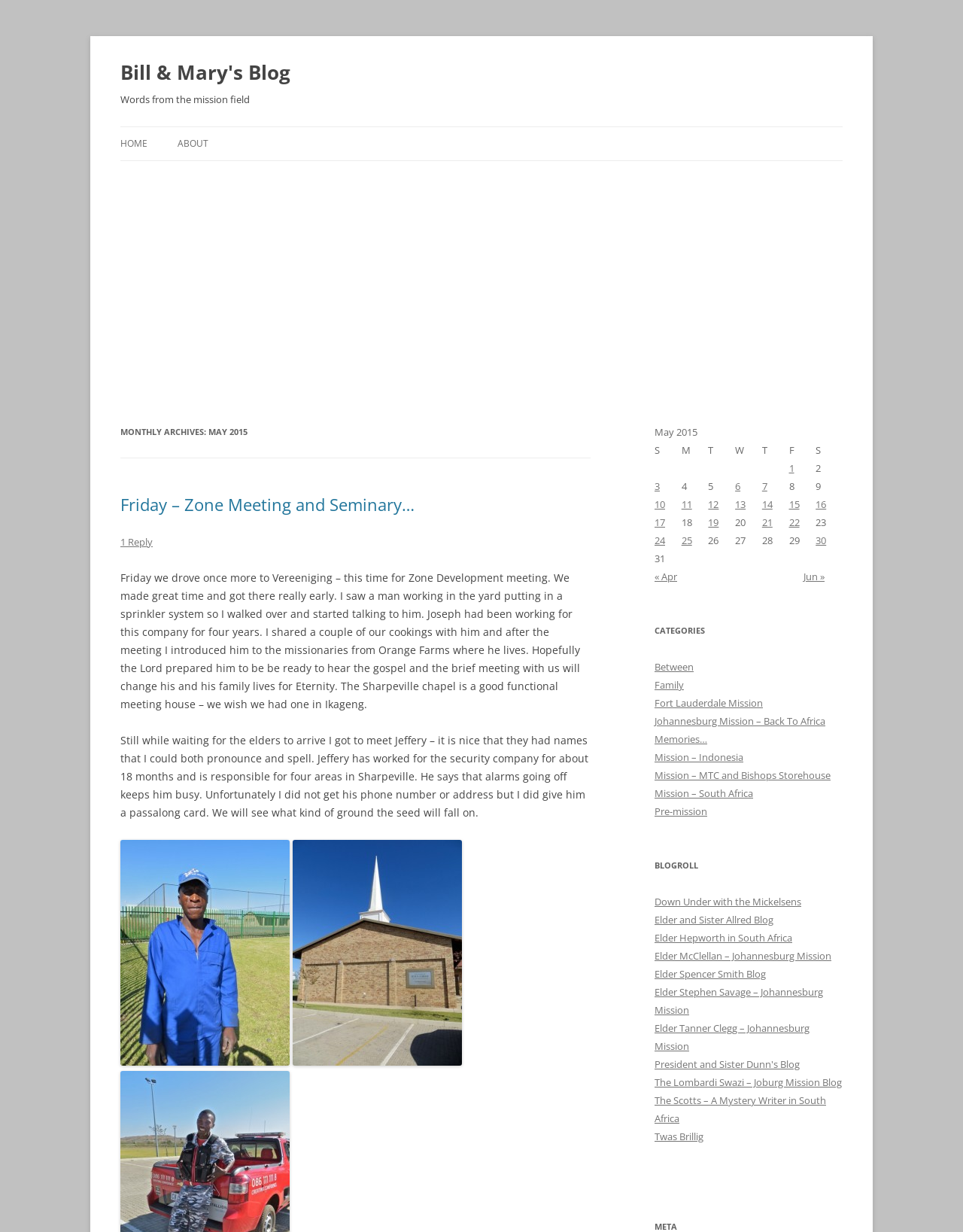Pinpoint the bounding box coordinates of the element that must be clicked to accomplish the following instruction: "View the 'MONTHLY ARCHIVES: MAY 2015' header". The coordinates should be in the format of four float numbers between 0 and 1, i.e., [left, top, right, bottom].

[0.125, 0.343, 0.613, 0.358]